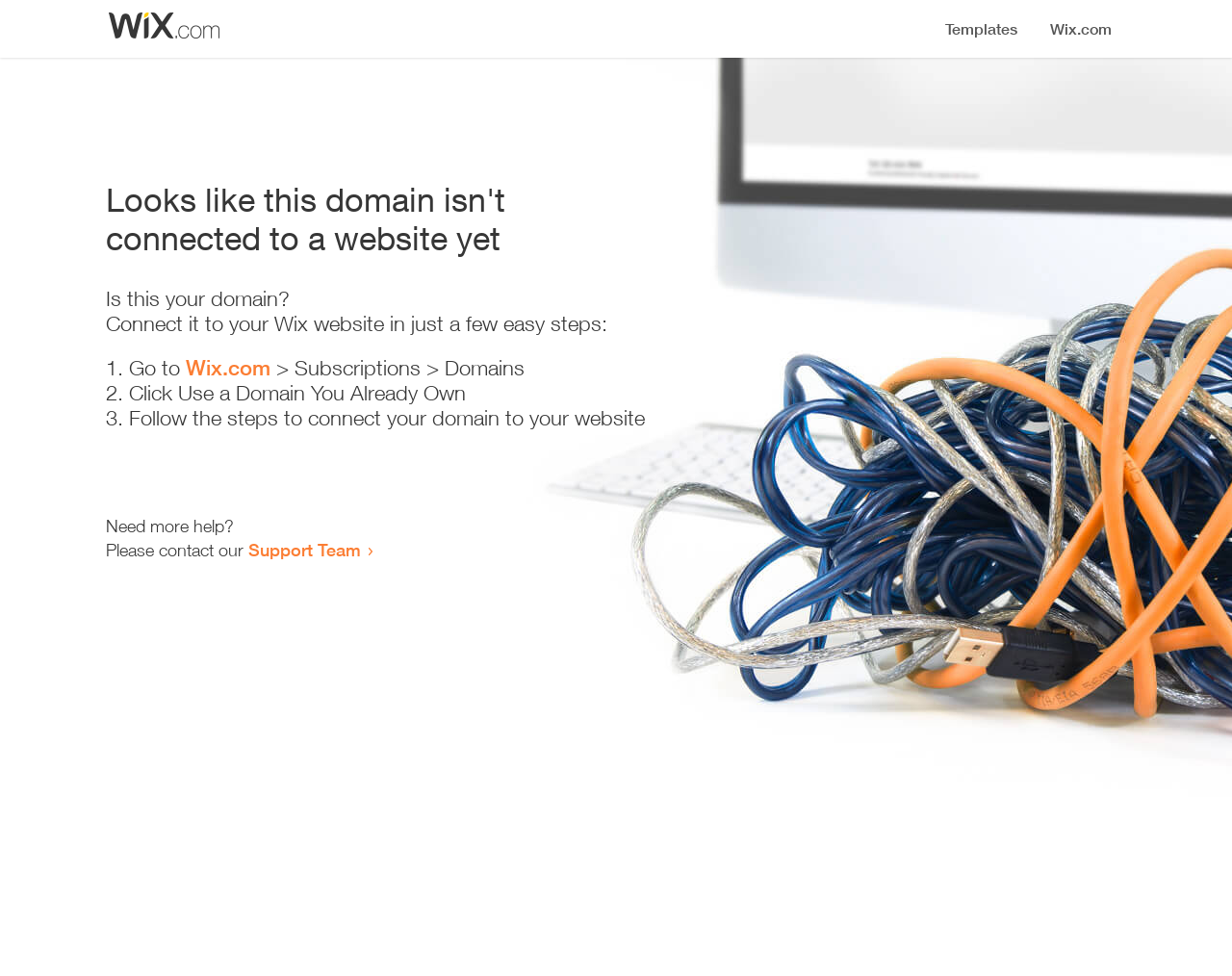Where can I get more help?
Based on the visual, give a brief answer using one word or a short phrase.

Support Team